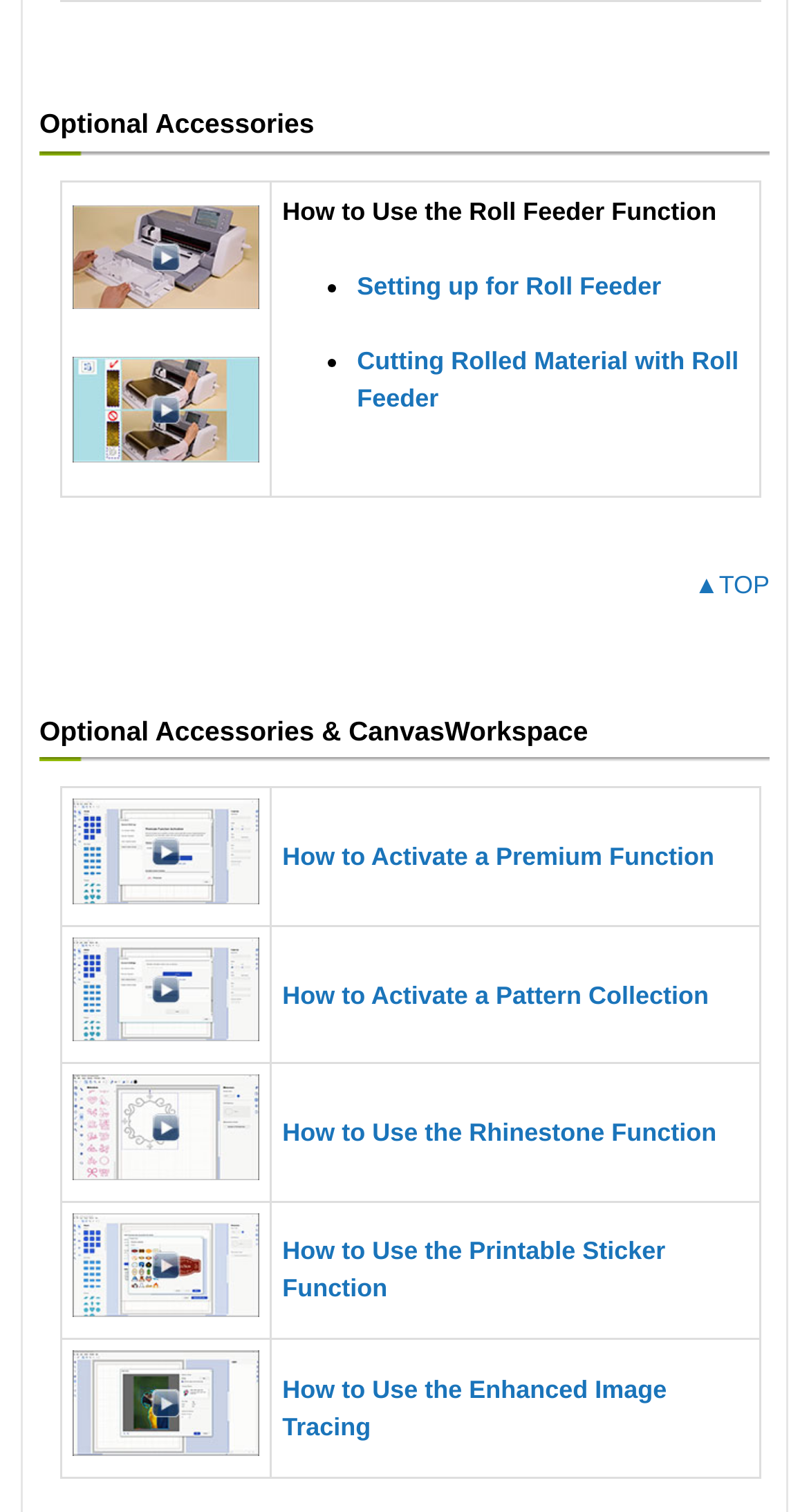Please provide a one-word or phrase answer to the question: 
What is the topic of the link 'How to Use the Roll Feeder Function'?

Roll Feeder